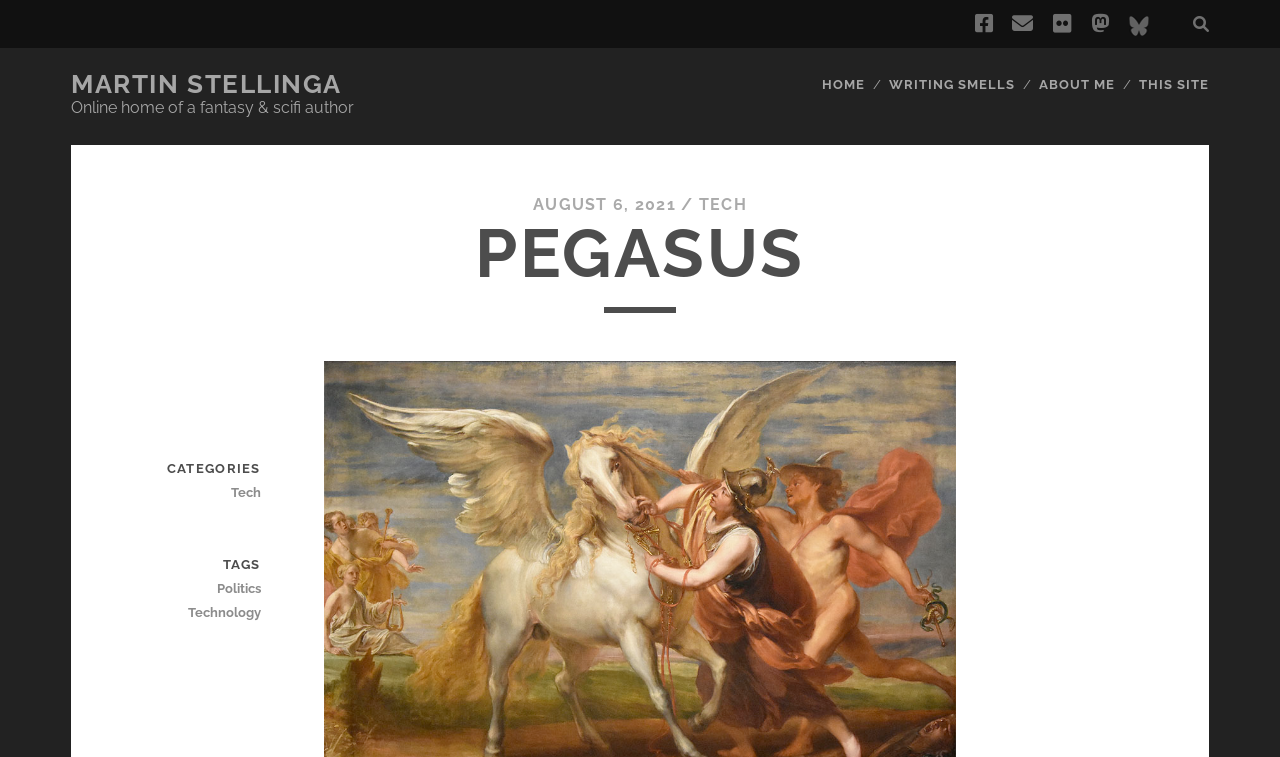Describe the entire webpage, focusing on both content and design.

This webpage is about Martin Stellinga, a fantasy and science fiction author. At the top right corner, there are several social media links, including Facebook, email, Flickr, Mastodon, and a custom social icon. Below these links, the author's name "MARTIN STELLINGA" is displayed prominently. 

Next to the author's name, a brief description "Online home of a fantasy & scifi author" is provided. The main navigation menu is located below, with links to "HOME", "WRITING SMELLS", "ABOUT ME", and "THIS SITE". 

On the left side of the page, there is a section with a date "AUGUST 6, 2021" and a category "TECH". The main content area has a heading "PEGASUS", which is likely the title of a blog post or article. 

Further down the page, there are two sections: "CATEGORIES" and "TAGS". Under "CATEGORIES", there is a link to "Tech", and under "TAGS", there are links to "Politics" and "Technology".